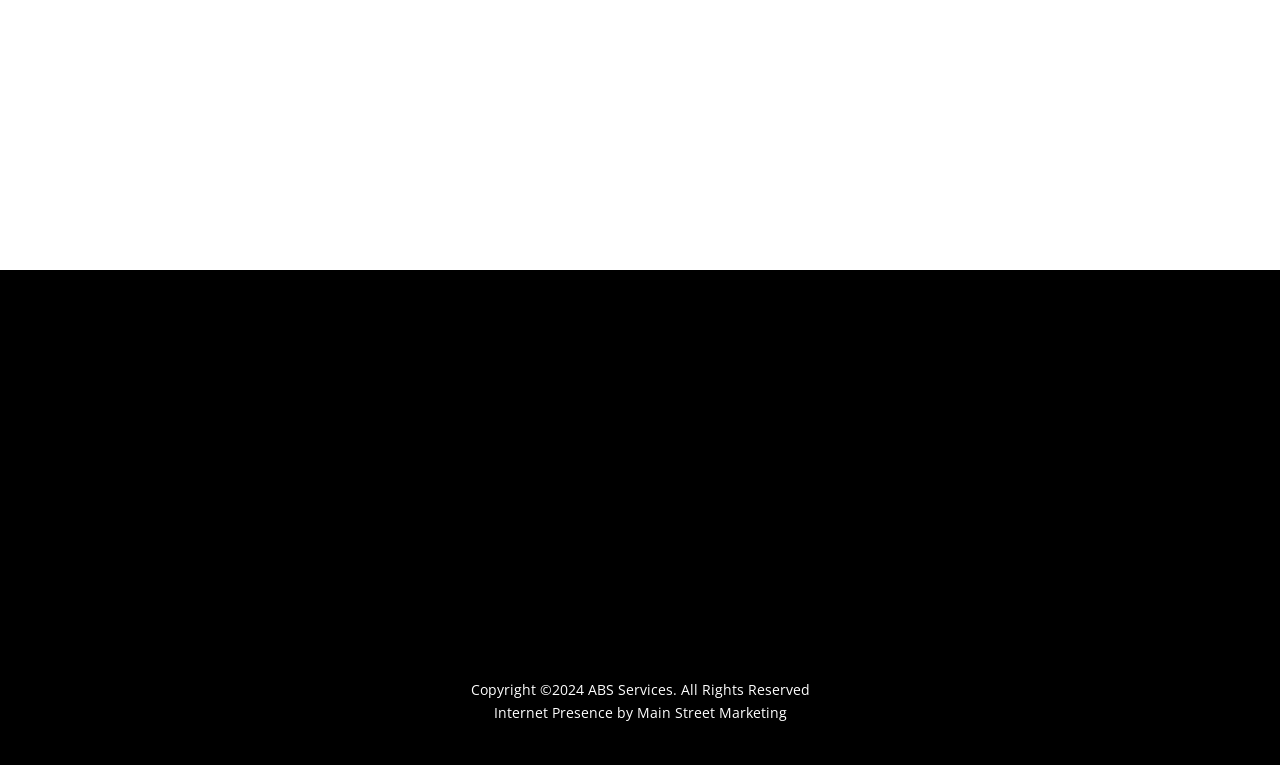Predict the bounding box of the UI element based on the description: "Main Street Marketing". The coordinates should be four float numbers between 0 and 1, formatted as [left, top, right, bottom].

[0.497, 0.919, 0.614, 0.944]